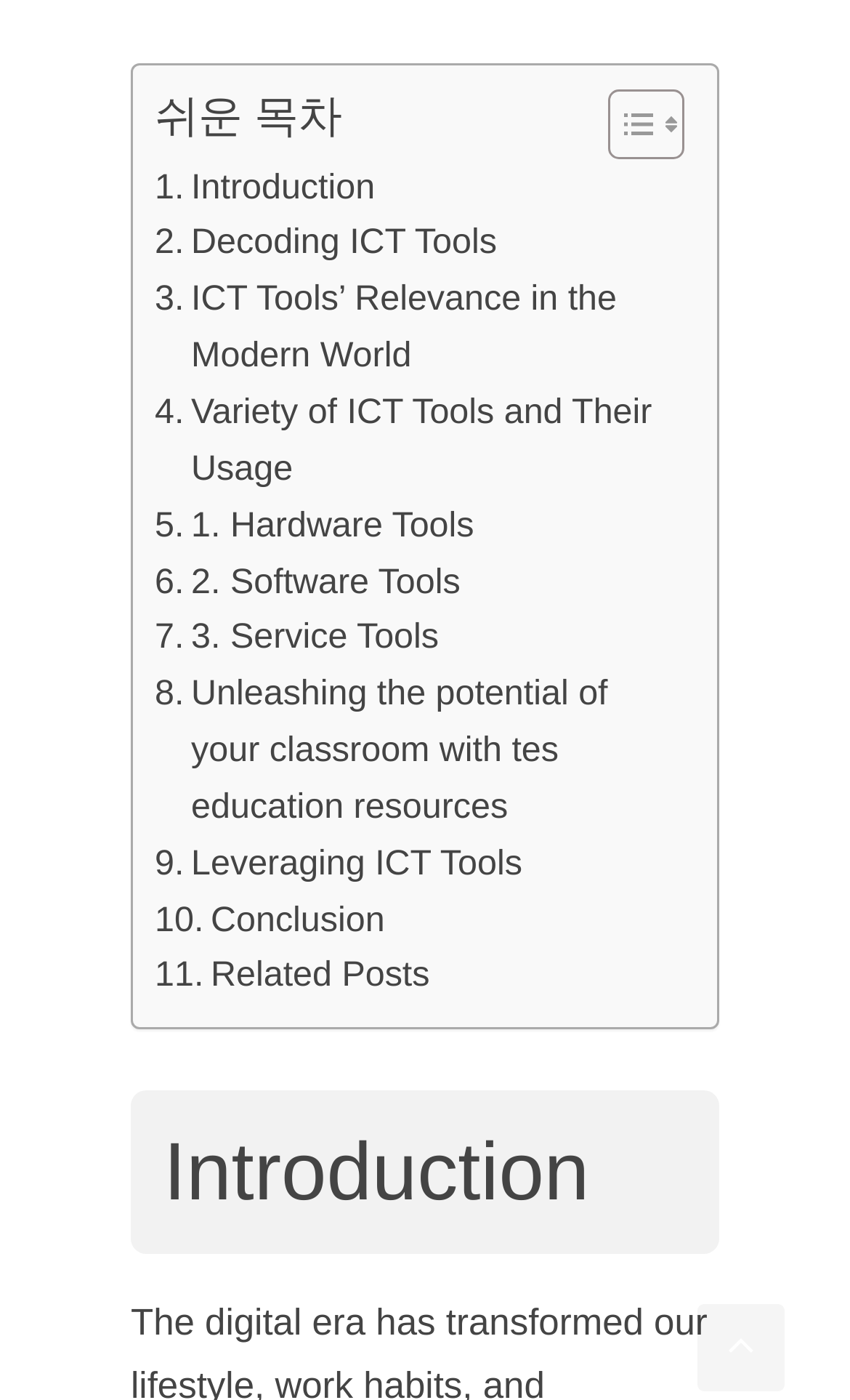From the webpage screenshot, predict the bounding box coordinates (top-left x, top-left y, bottom-right x, bottom-right y) for the UI element described here: Related Posts

[0.182, 0.678, 0.506, 0.718]